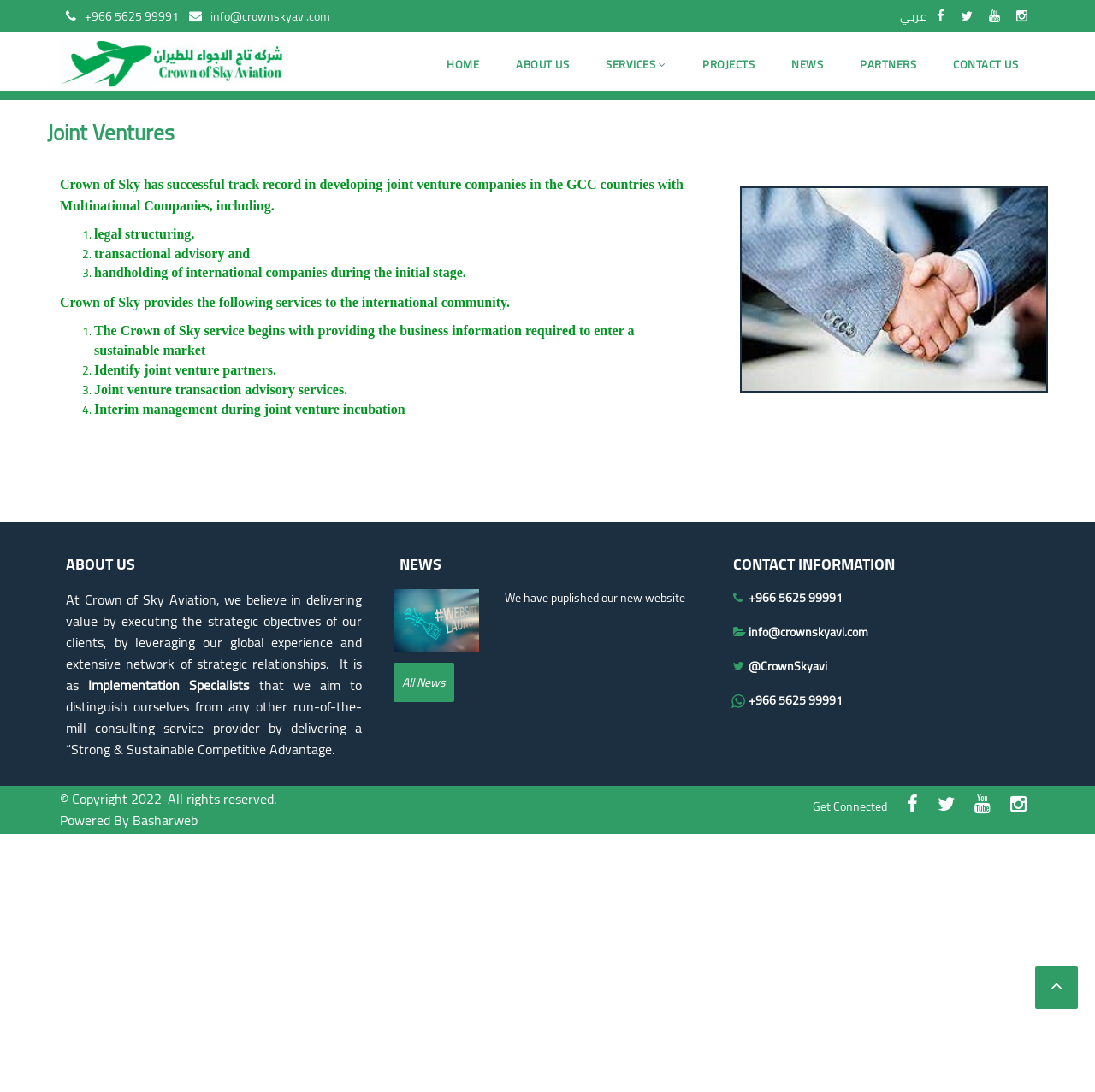What services does Crown of Sky provide?
Examine the webpage screenshot and provide an in-depth answer to the question.

Crown of Sky provides joint venture services, including legal structuring, transactional advisory, and handholding of international companies during the initial stage, as mentioned in the 'About Us' section.